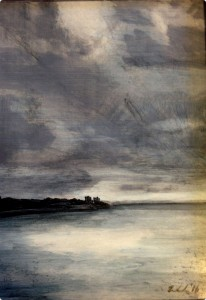Thoroughly describe everything you see in the image.

The artwork titled "View From the Ferry- Grey" captures a serene and atmospheric scene from the perspective of a ferry crossing the waters. The oil on panel painting, measuring 5x7 inches and framed, reflects a stunning interplay of deep blues and soft greys in the sky, suggesting the tranquil yet dramatic essence of the seaside environment. Silhouetted against the horizon, a distant landform emerges under a sky filled with swirling clouds, creating a moody, contemplative vibe. This piece is available for purchase at the price of $185, inviting viewers to immerse themselves in the calming beauty of maritime landscapes.